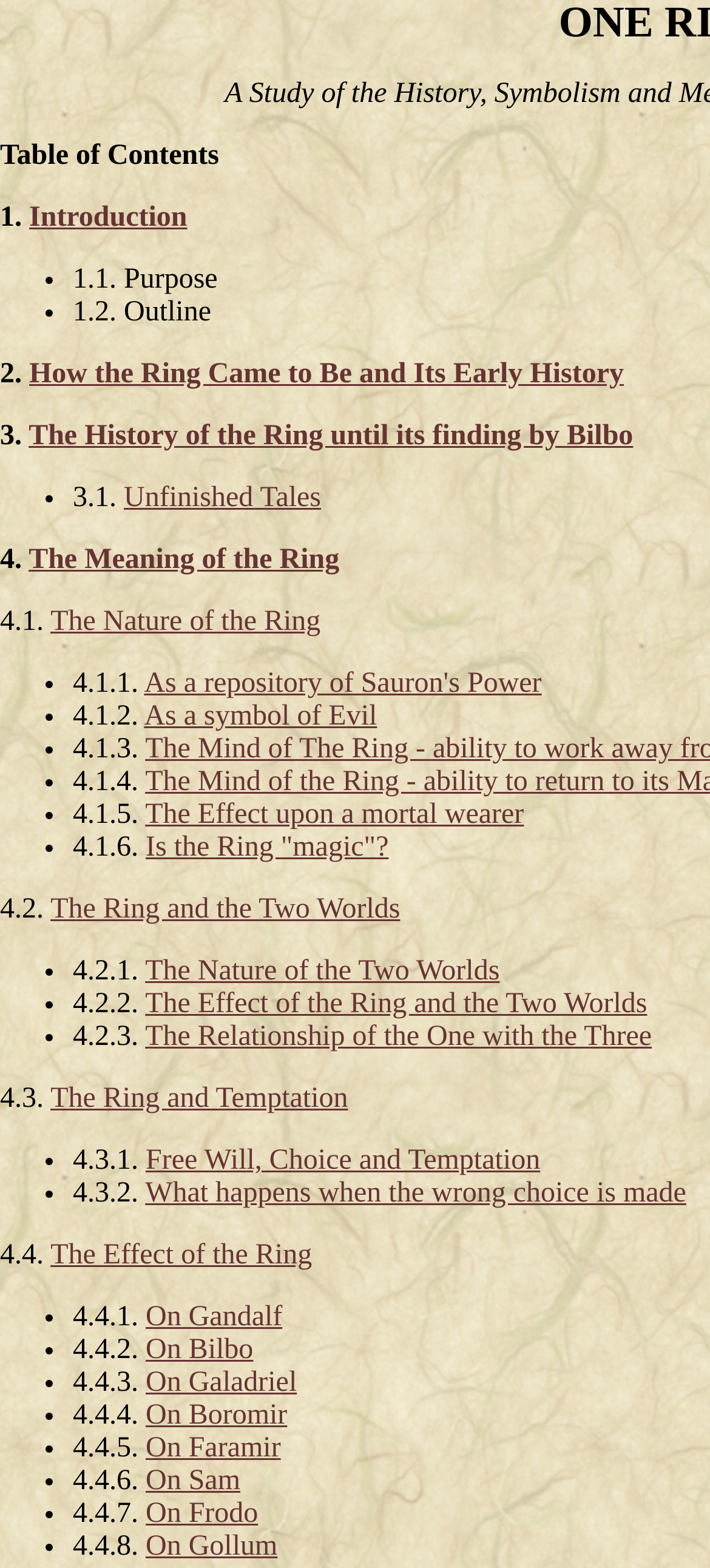Respond with a single word or phrase:
What is the effect of the Ring on a mortal wearer?

4.1.5.